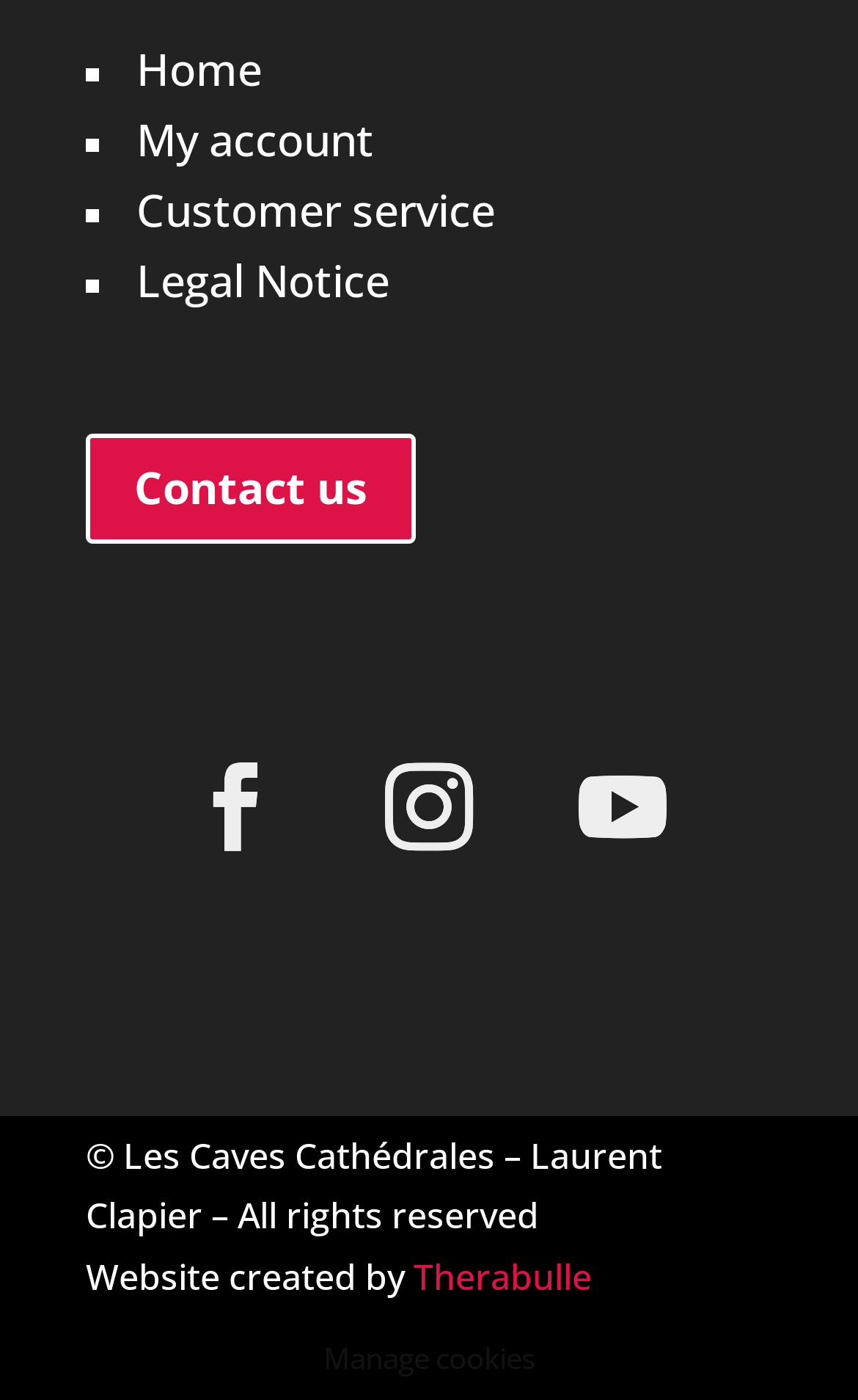Please specify the bounding box coordinates of the clickable region to carry out the following instruction: "go to home page". The coordinates should be four float numbers between 0 and 1, in the format [left, top, right, bottom].

[0.159, 0.029, 0.305, 0.071]